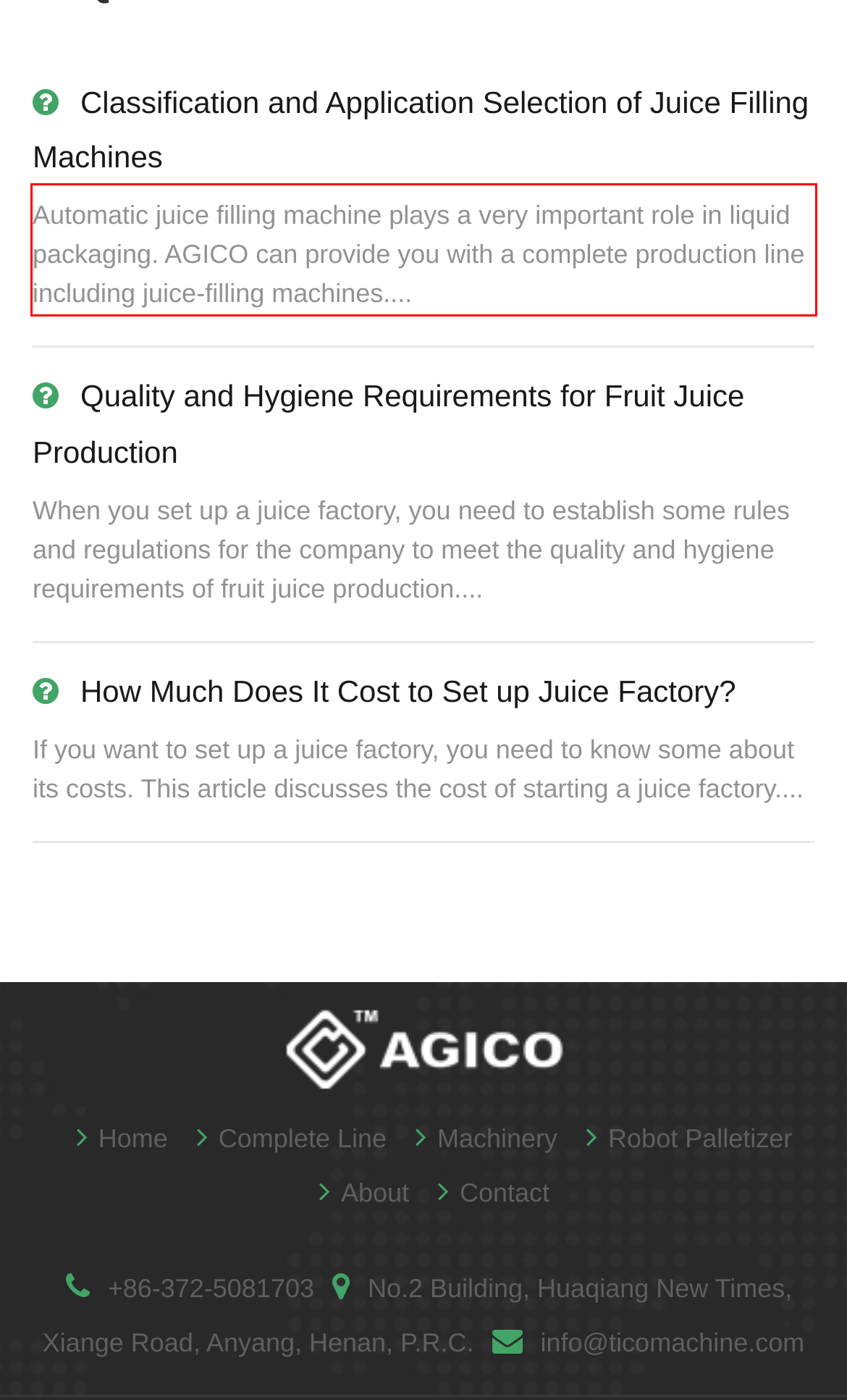You are provided with a screenshot of a webpage that includes a red bounding box. Extract and generate the text content found within the red bounding box.

Automatic juice filling machine plays a very important role in liquid packaging. AGICO can provide you with a complete production line including juice-filling machines....